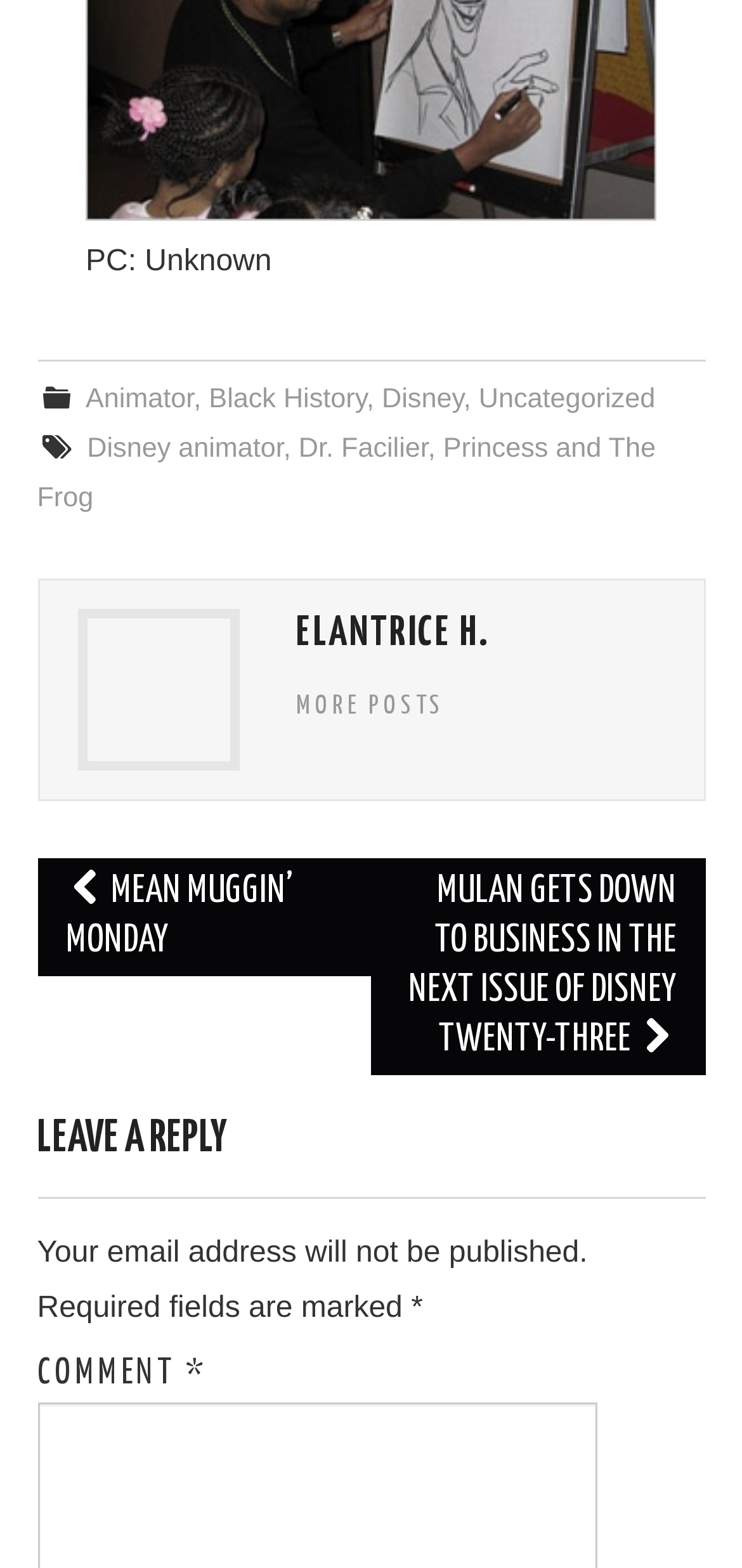Can you give a detailed response to the following question using the information from the image? What is the name of the author?

The author's name is mentioned in the heading element with the text 'ELANTRICE H.' which is located at the top of the webpage, indicating that it is the author's name.